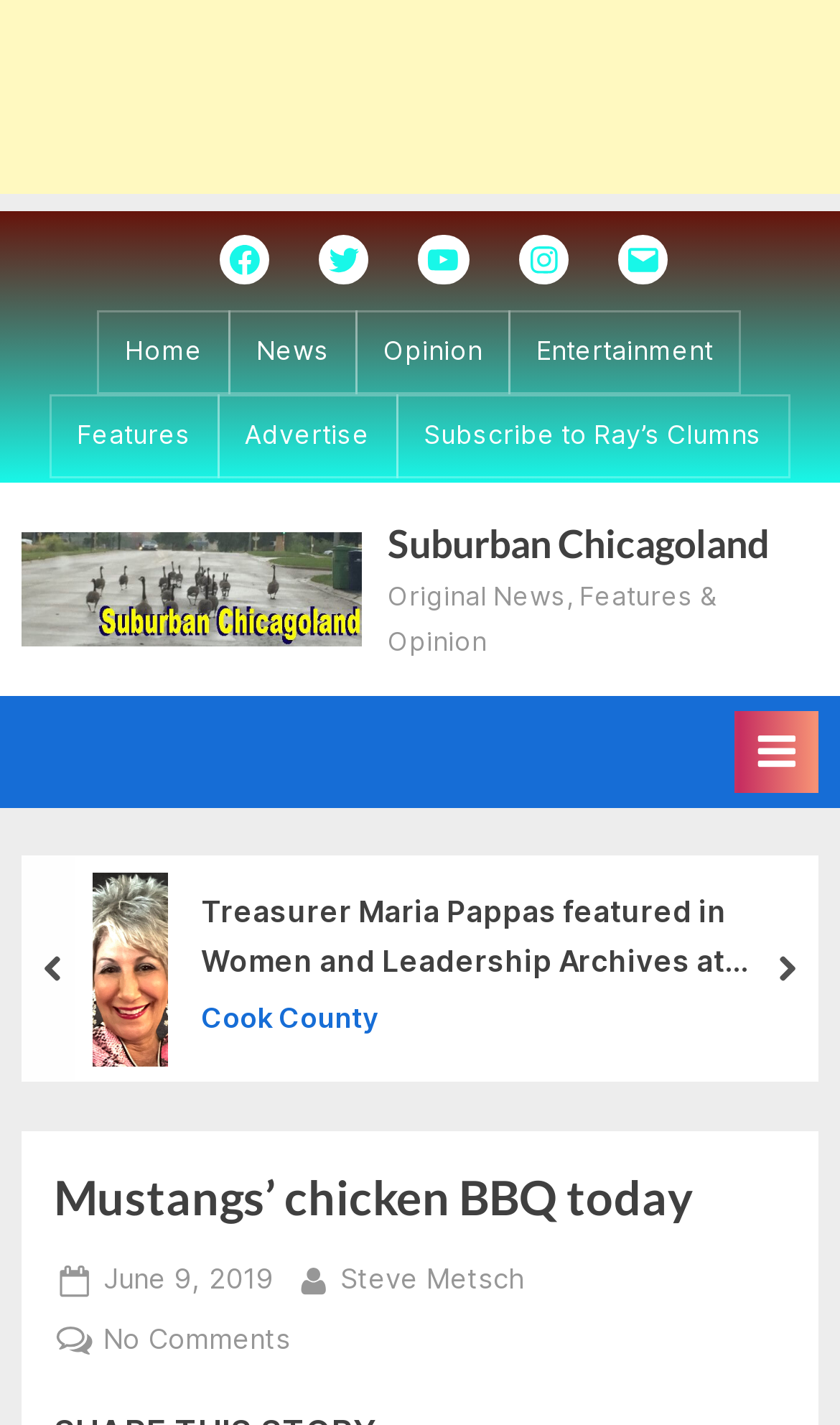Indicate the bounding box coordinates of the element that must be clicked to execute the instruction: "Go to Home". The coordinates should be given as four float numbers between 0 and 1, i.e., [left, top, right, bottom].

[0.149, 0.235, 0.241, 0.261]